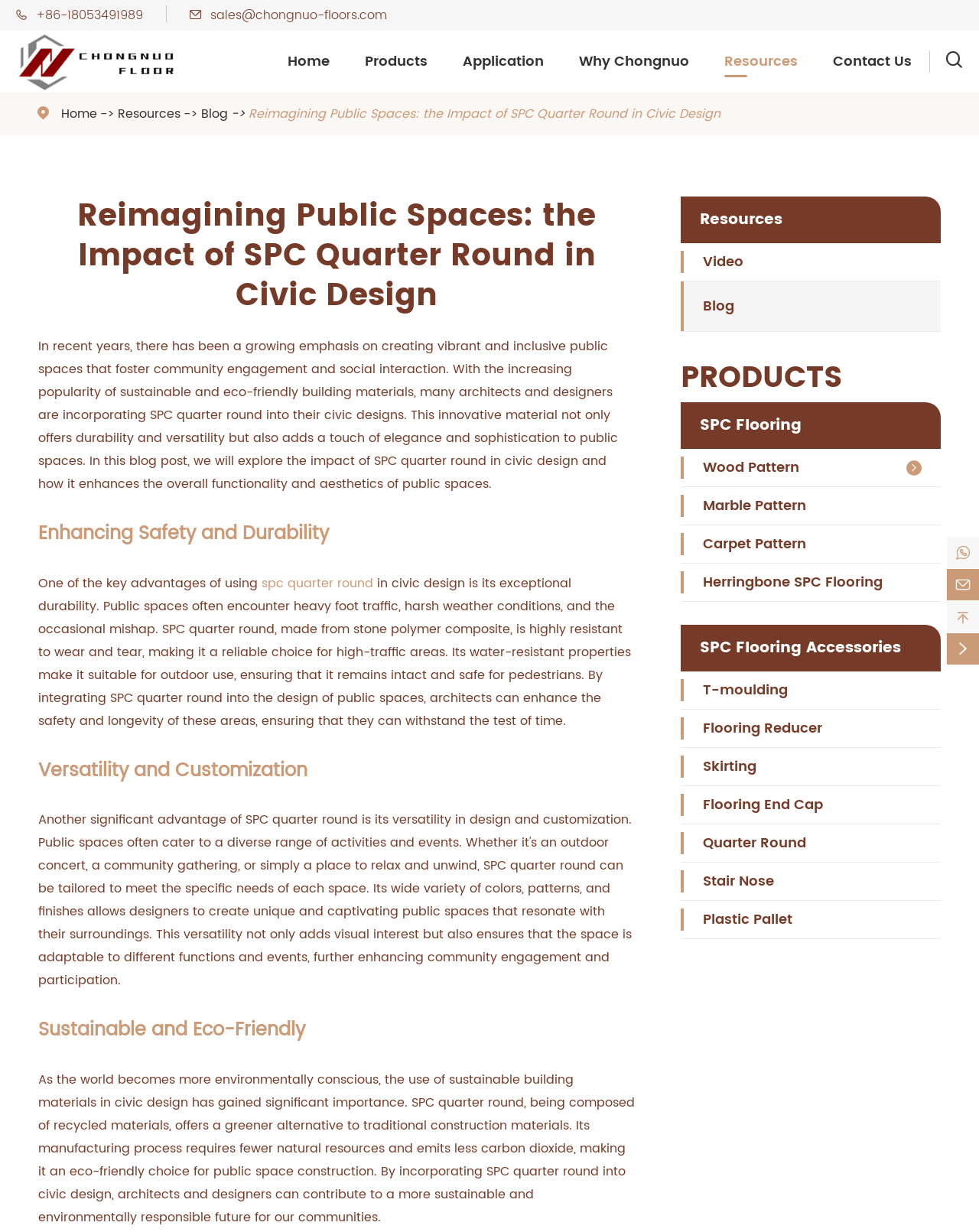What is the benefit of using SPC quarter round in civic design?
Refer to the image and answer the question using a single word or phrase.

Enhancing safety and durability